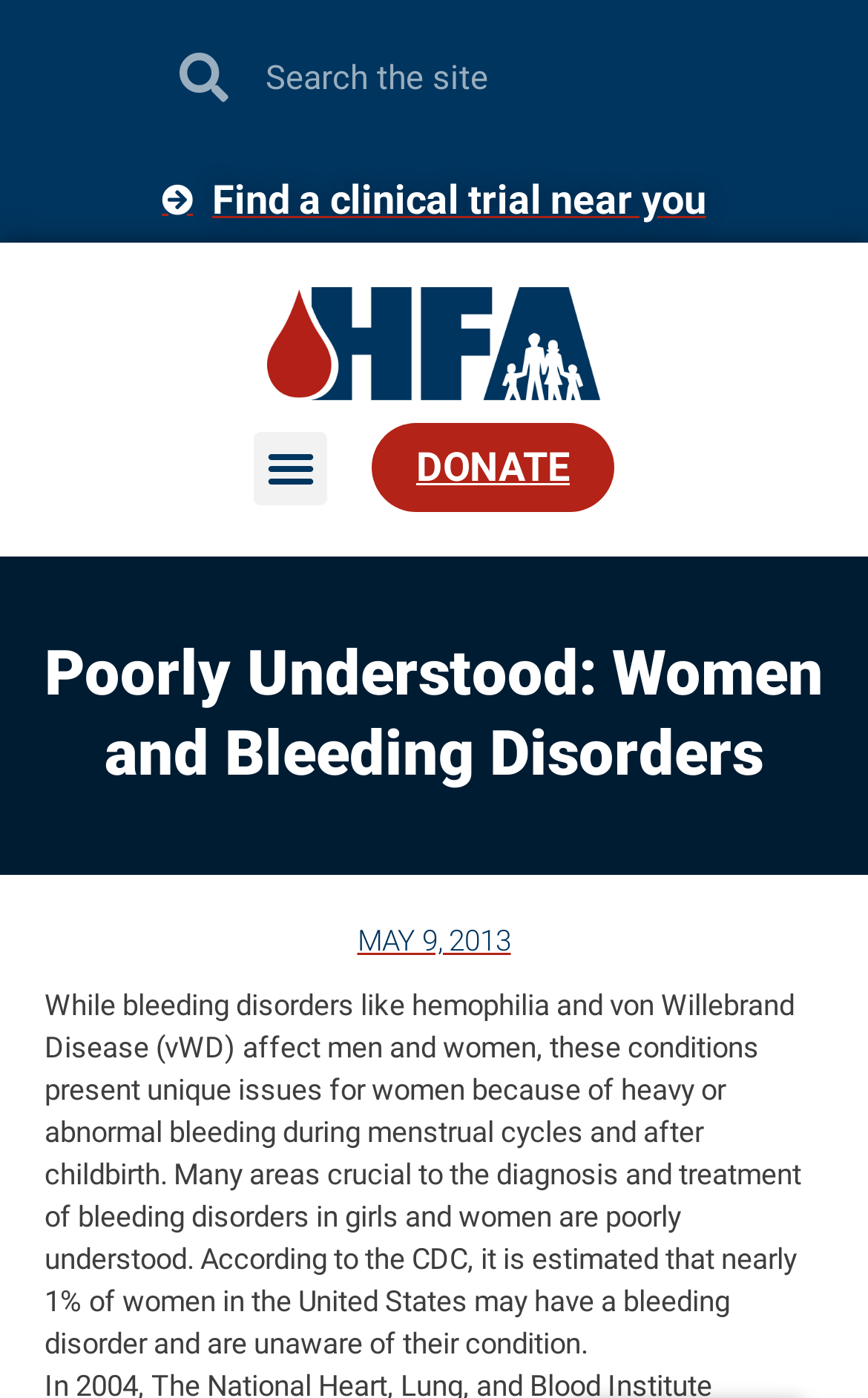Produce an elaborate caption capturing the essence of the webpage.

The webpage is about bleeding disorders, specifically focusing on women and their unique experiences with conditions like hemophilia and von Willebrand Disease. 

At the top of the page, there is a search bar with a searchbox labeled "Search" and a link to "Find a clinical trial near you". To the right of the search bar, there is an HFA logo, which is also an image. Below the search bar, there is a menu toggle button. 

Further down, there is a prominent heading that reads "Poorly Understood: Women and Bleeding Disorders". Below this heading, there is a link to "DONATE" and another link with a date, "MAY 9, 2013". 

The main content of the page is a block of text that explains how bleeding disorders affect women differently due to heavy or abnormal bleeding during menstrual cycles and after childbirth. It also mentions that many areas crucial to the diagnosis and treatment of bleeding disorders in girls and women are poorly understood, and cites a statistic from the CDC that nearly 1% of women in the United States may have a bleeding disorder and are unaware of their condition.